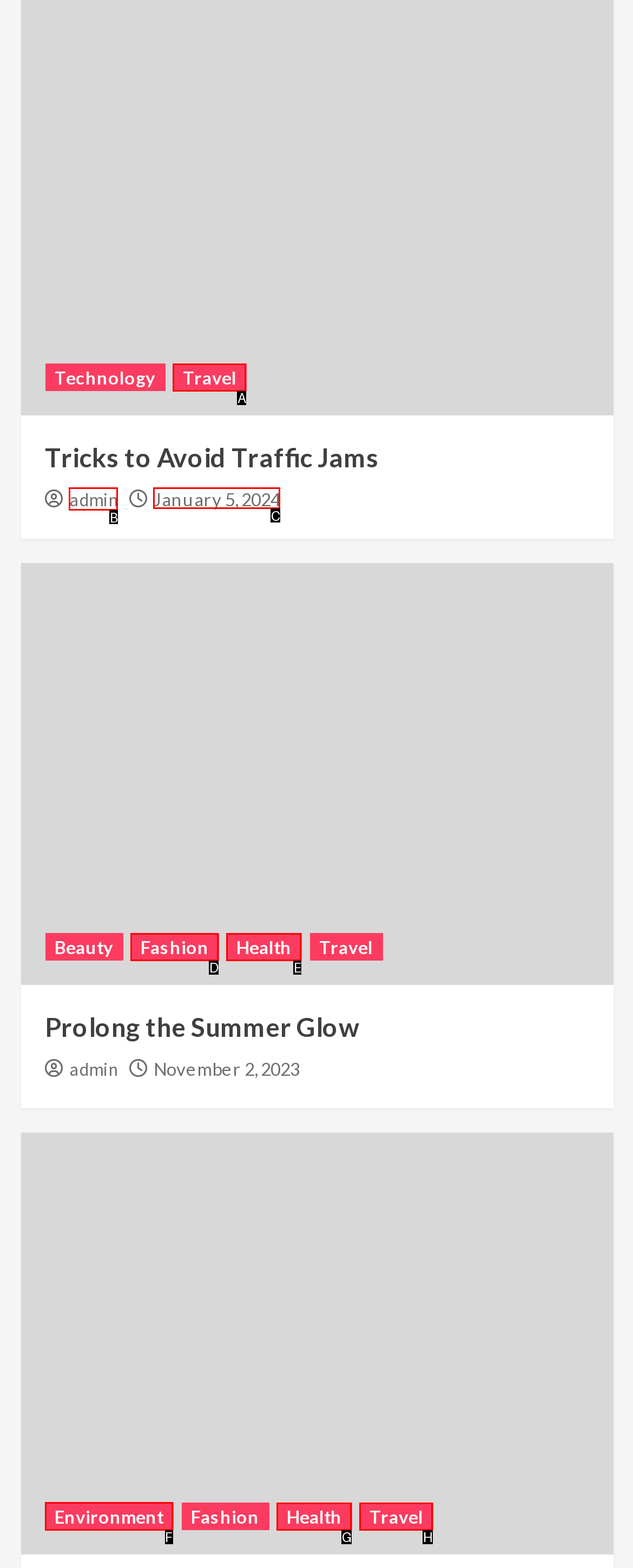Provide the letter of the HTML element that you need to click on to perform the task: Check Environment.
Answer with the letter corresponding to the correct option.

F